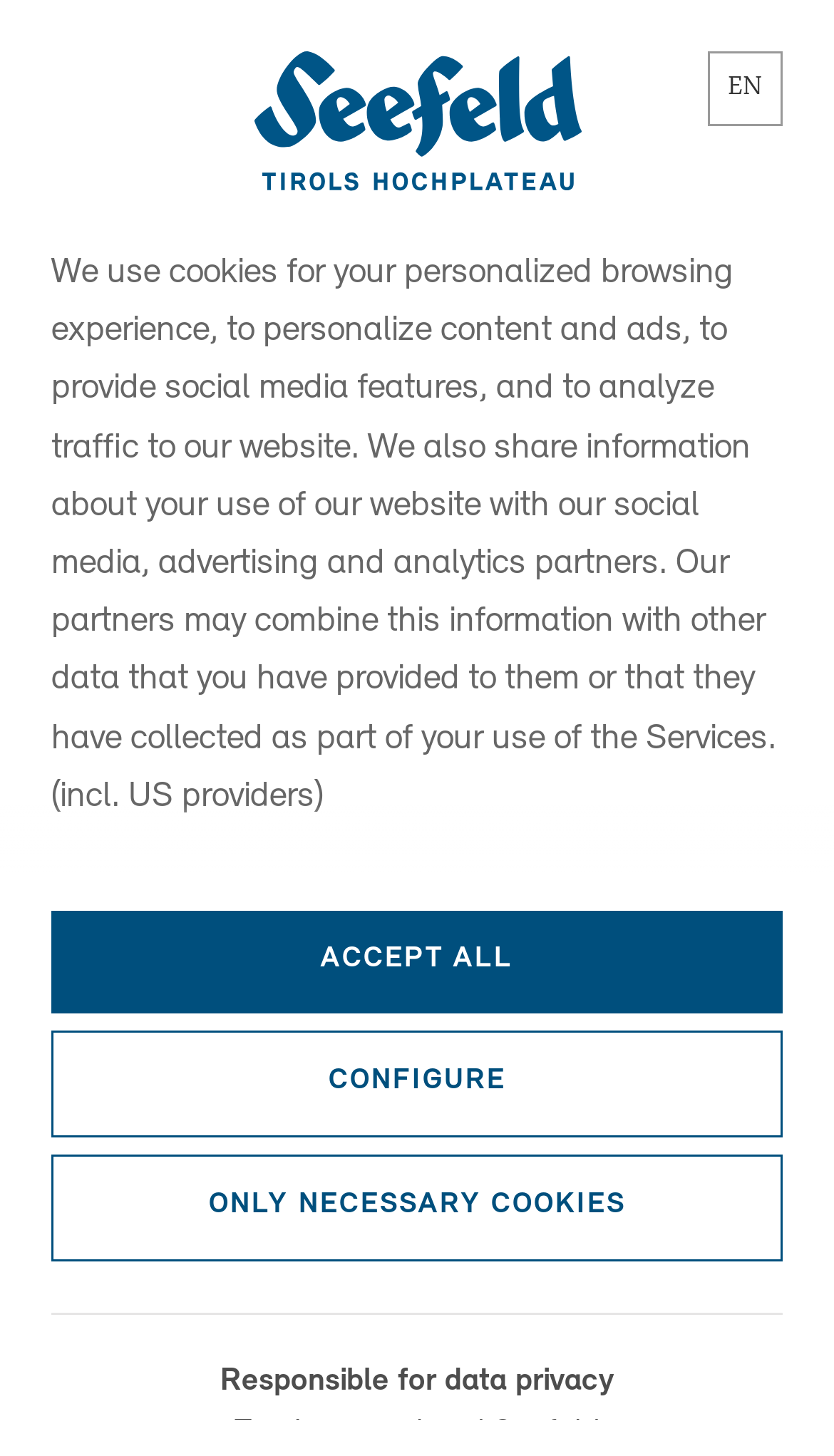Provide a one-word or one-phrase answer to the question:
What is the color of the logo?

Unknown